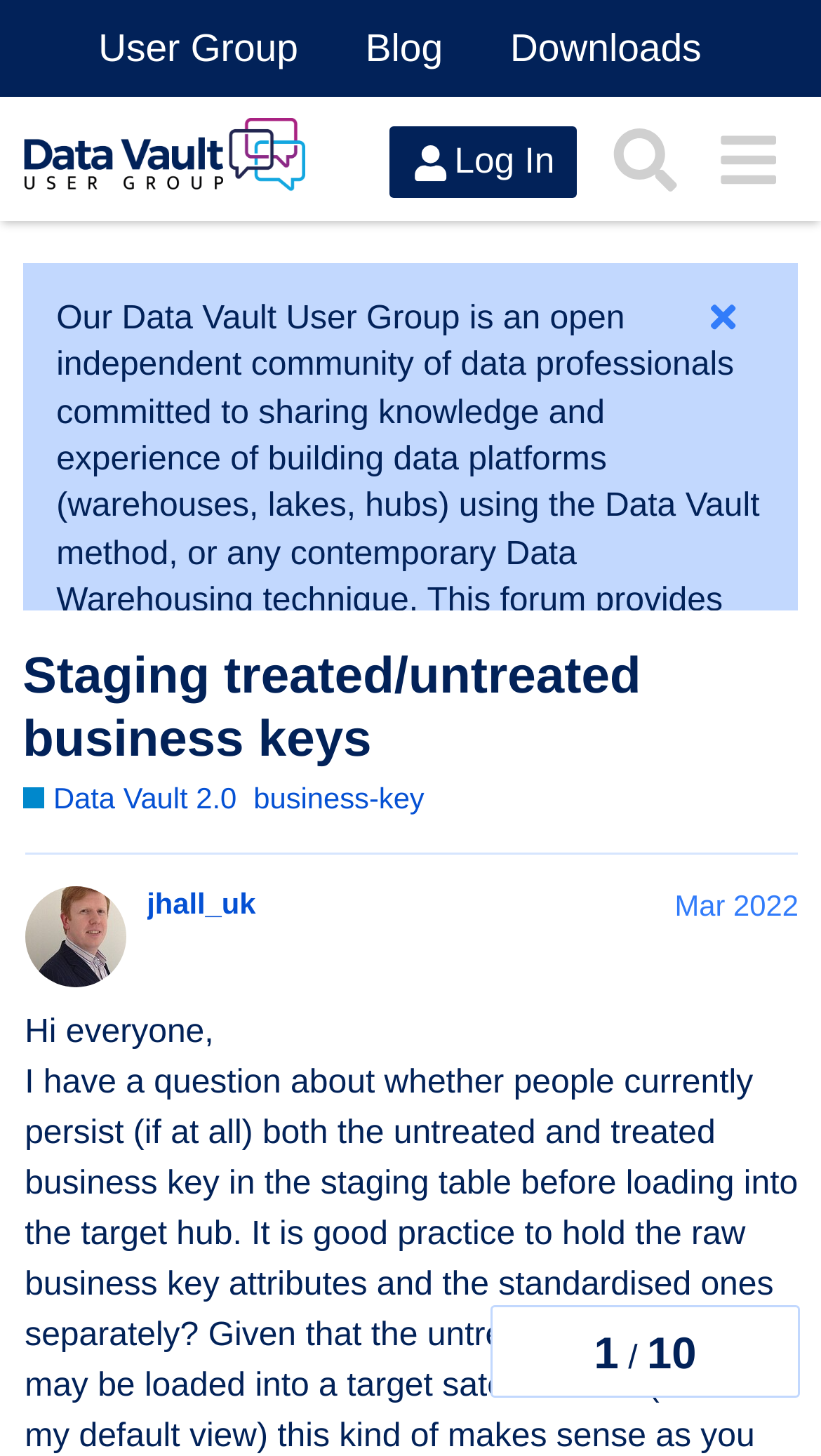Find the bounding box coordinates for the UI element whose description is: "Data Vault 2.0". The coordinates should be four float numbers between 0 and 1, in the format [left, top, right, bottom].

[0.027, 0.535, 0.288, 0.563]